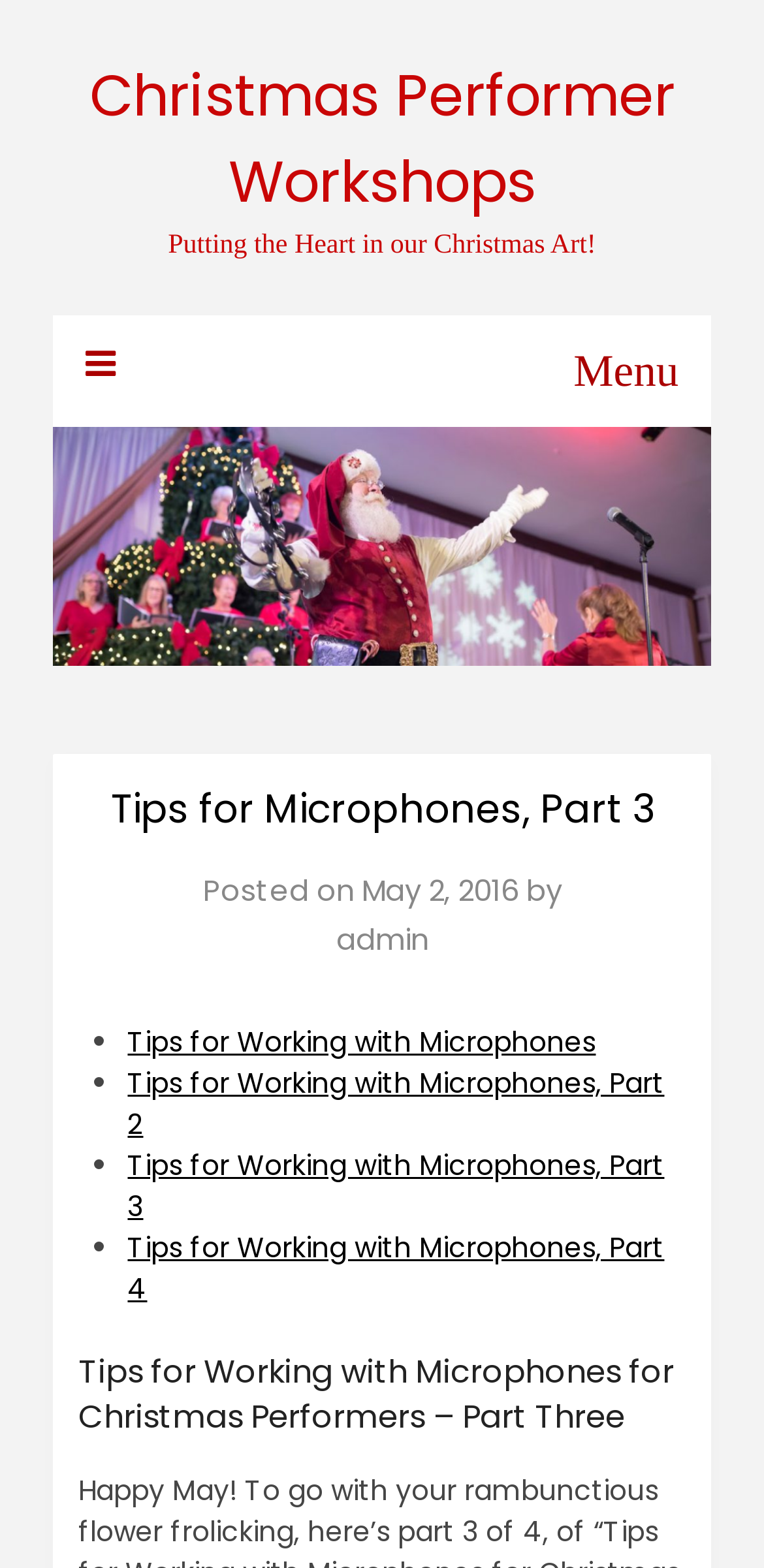Use the information in the screenshot to answer the question comprehensively: How many parts are there in the 'Tips for Working with Microphones' series?

The list of links at the bottom of the page shows four parts: 'Tips for Working with Microphones', 'Tips for Working with Microphones, Part 2', 'Tips for Working with Microphones, Part 3', and 'Tips for Working with Microphones, Part 4'. This suggests that there are at least four parts in the series.